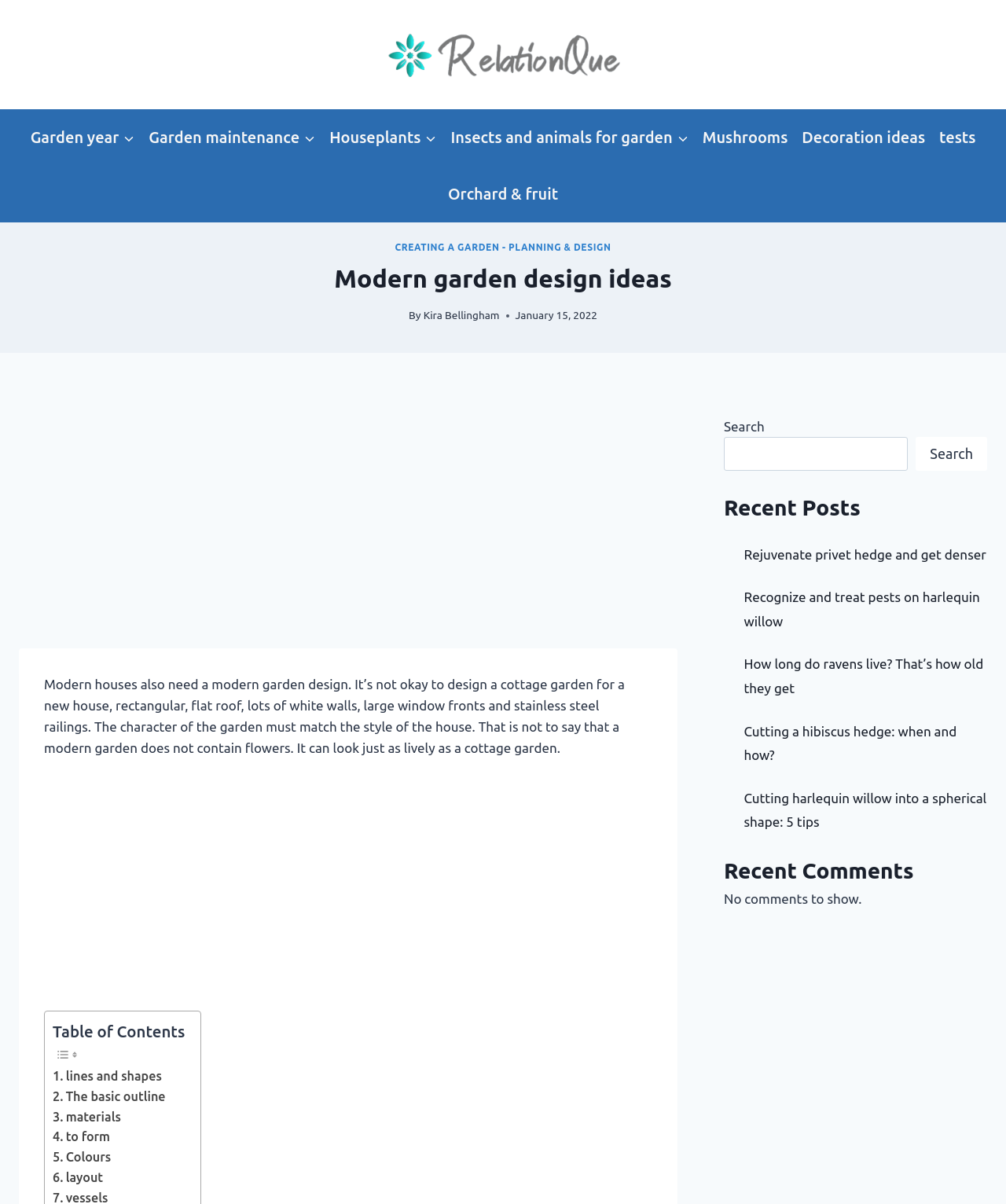Provide your answer to the question using just one word or phrase: What is the purpose of the 'Table of Contents' section?

To navigate the article